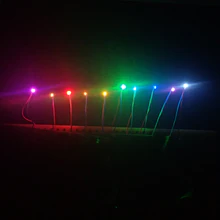What is the purpose of the LED components shown in the image?
Based on the image, answer the question with as much detail as possible.

The caption notes that the LED components are shown for illustration purposes only, implying that the actual wiring and installation will require additional steps, and the image is not representative of the final product.